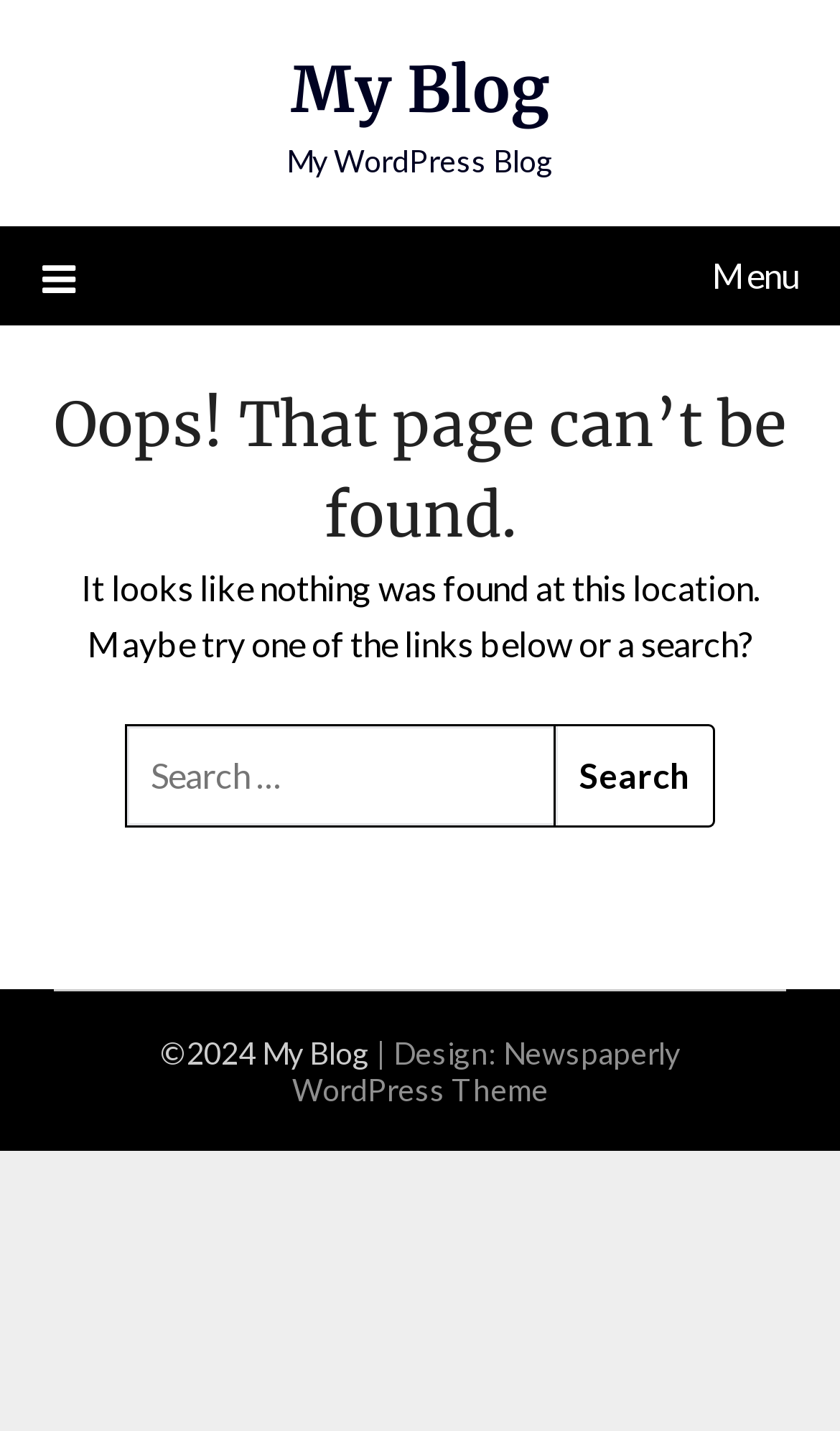Write an elaborate caption that captures the essence of the webpage.

The webpage is a "Page not found" error page from "My Blog". At the top, there is a link to "My Blog" and a static text "My WordPress Blog" positioned side by side. Below them, there is a menu link with an icon, taking up most of the width of the page.

The main content area is divided into two sections. The top section has a header with a prominent heading "Oops! That page can’t be found." followed by a paragraph of text explaining that nothing was found at the current location and suggesting to try one of the links below or a search.

Below the paragraph, there is a search box with a label "SEARCH FOR:" and a button labeled "Search" on the right side. The search box and button are aligned to the right side of the main content area.

At the bottom of the page, there is a footer section with two lines of text. The first line displays the copyright information "©2024 My Blog", and the second line shows the theme credit "Design: Newspaperly WordPress Theme" with a link to the theme.